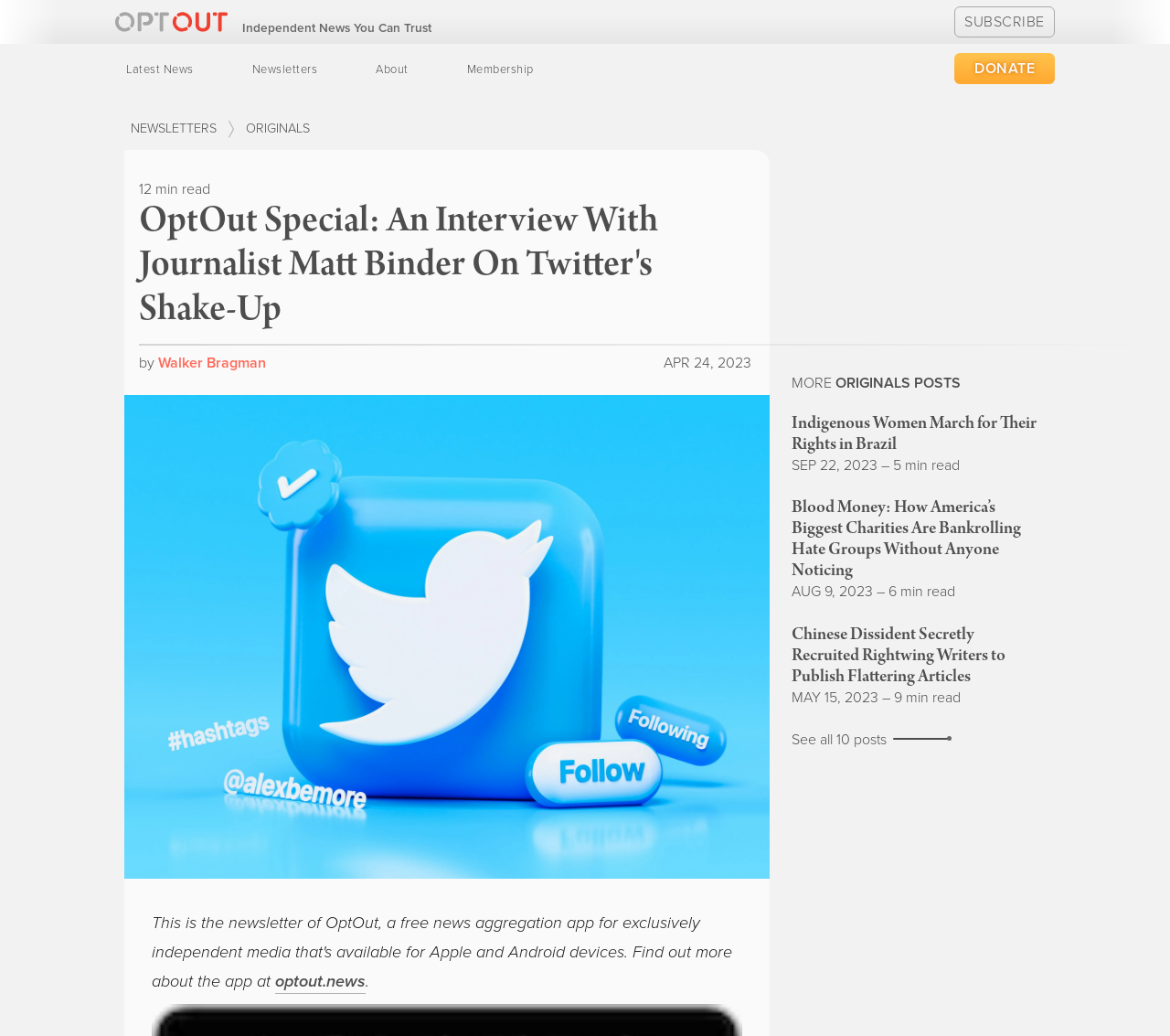What is the date of the article 'Indigenous Women March for Their Rights in Brazil'?
Look at the webpage screenshot and answer the question with a detailed explanation.

I found the answer by looking at the time element '' which is located near the heading 'Indigenous Women March for Their Rights in Brazil' and found the StaticText element 'SEP 22, 2023'.